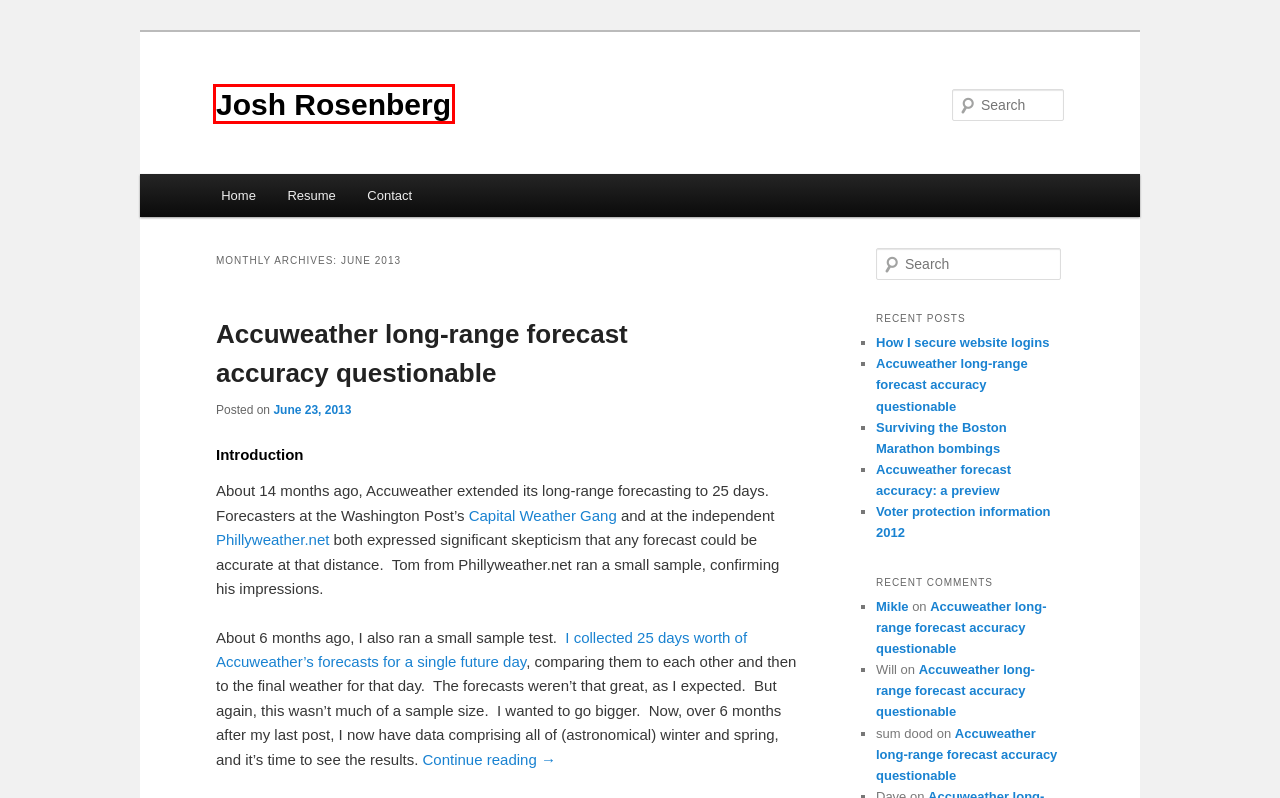Review the webpage screenshot and focus on the UI element within the red bounding box. Select the best-matching webpage description for the new webpage that follows after clicking the highlighted element. Here are the candidates:
A. Accuweather forecast accuracy: a preview | Josh Rosenberg
B. Resume | Josh Rosenberg
C. Josh Rosenberg
D. Contact | Josh Rosenberg
E. Voter protection information 2012 | Josh Rosenberg
F. How I secure website logins | Josh Rosenberg
G. Accuweather long-range forecast accuracy questionable | Josh Rosenberg
H. Surviving the Boston Marathon bombings | Josh Rosenberg

C